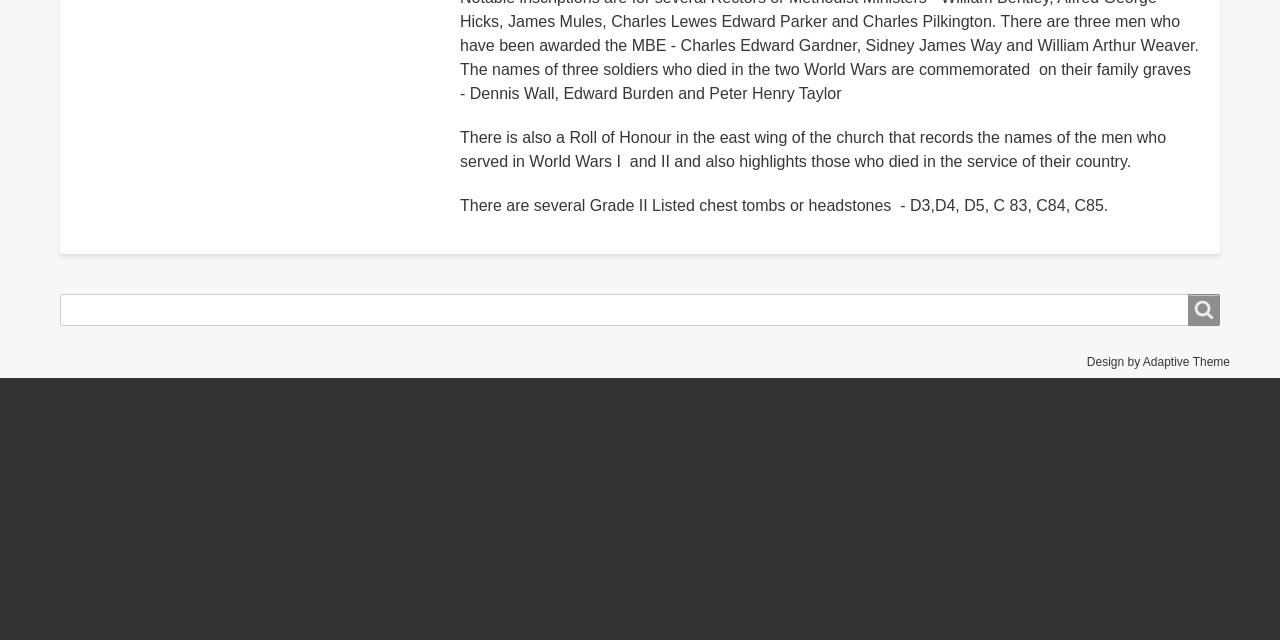Determine the bounding box coordinates of the UI element described below. Use the format (top-left x, top-left y, bottom-right x, bottom-right y) with floating point numbers between 0 and 1: Design by Adaptive Theme

[0.849, 0.547, 0.961, 0.584]